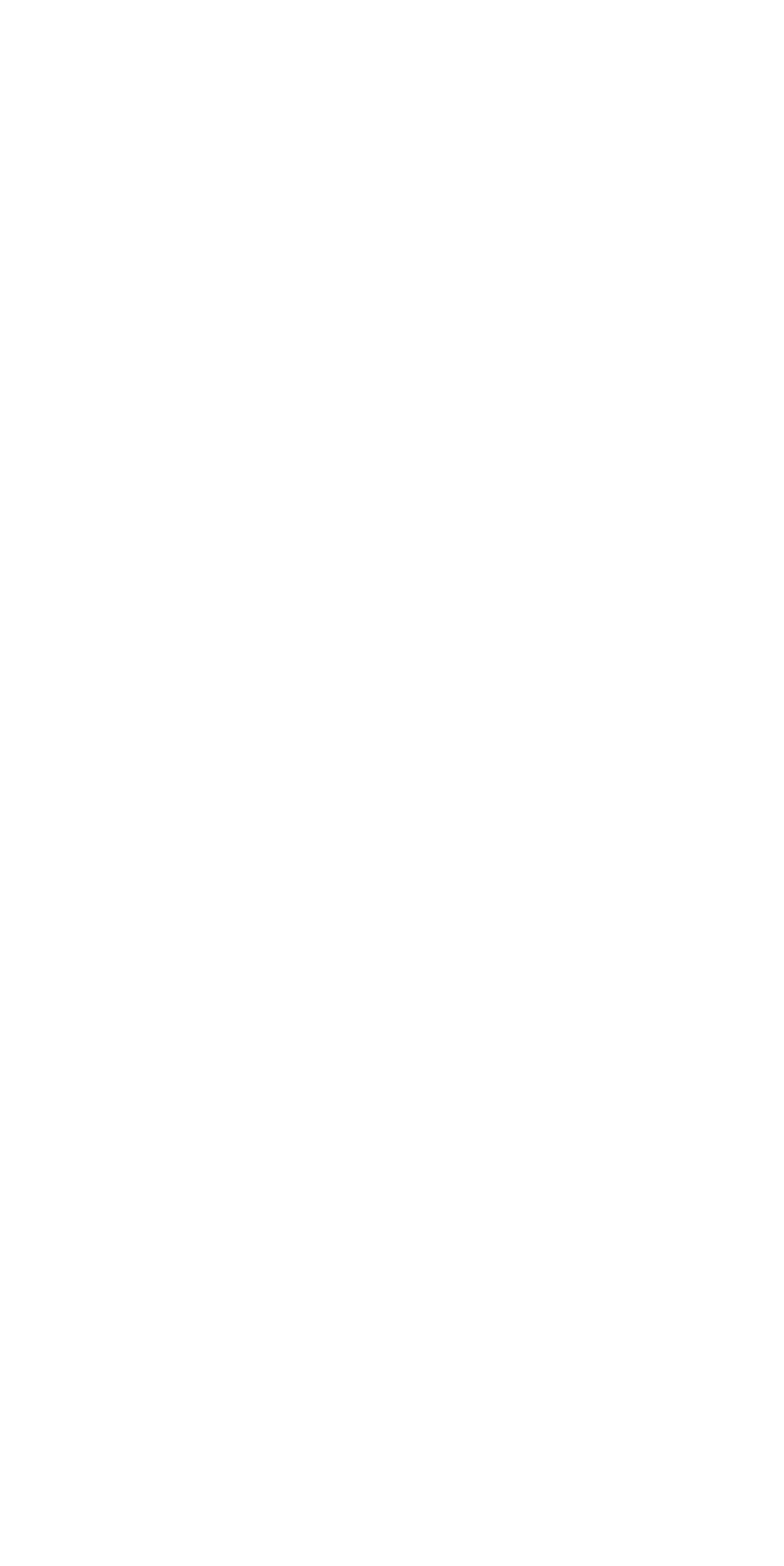What is the purpose of the website?
Please provide a comprehensive and detailed answer to the question.

The webpage appears to be a personal travel planning service for Morocco, as indicated by the heading 'YOUR PERSONAL MOROCCO TRAVEL PLANNER' and the links to 'Book my consultation' and 'Book free call'. The website provides information and services related to traveling in Morocco.